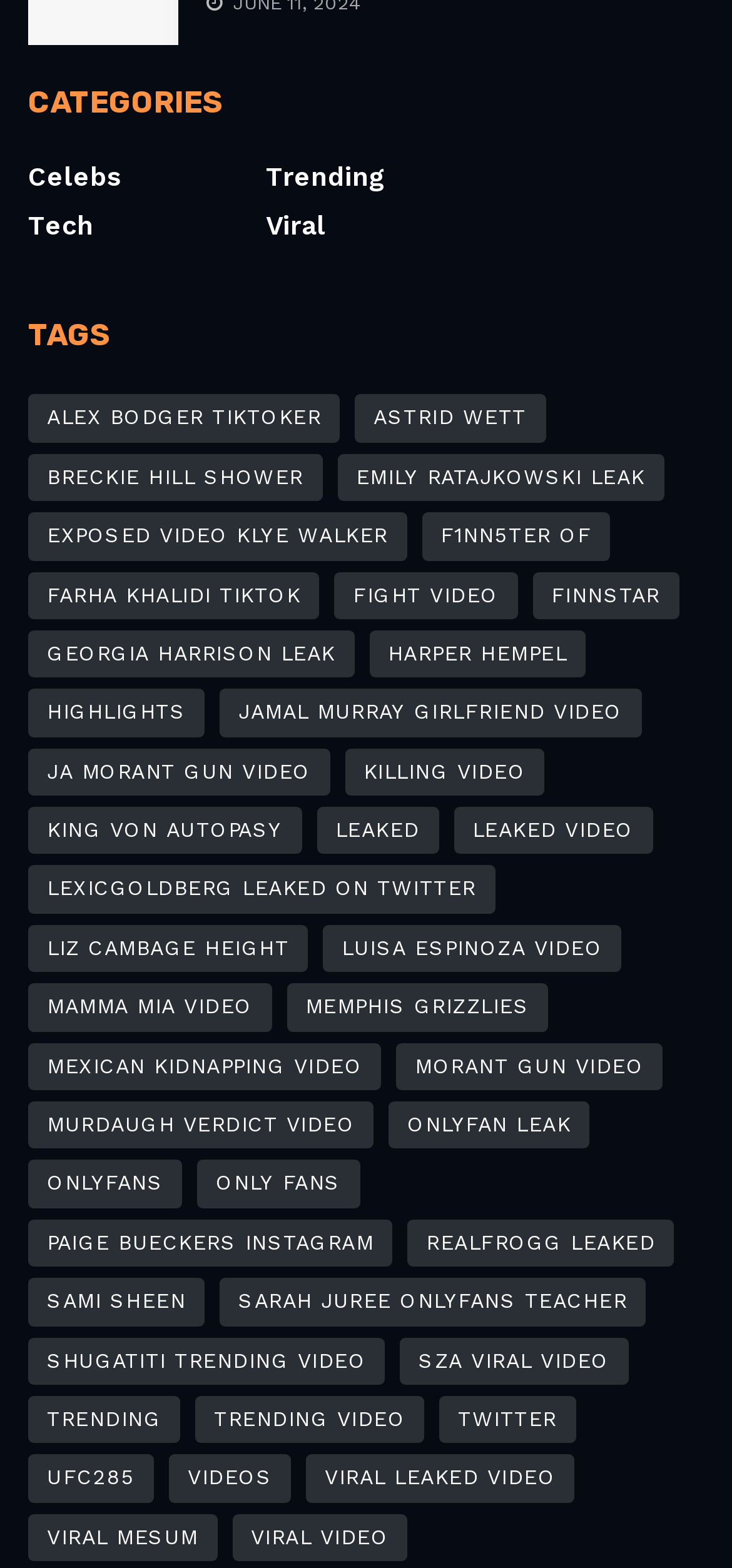What is the name of the person associated with the 'viral video' tag?
Provide a fully detailed and comprehensive answer to the question.

I found a link with the text 'SZA VIRAL VIDEO', which suggests that SZA is a person associated with a viral video.